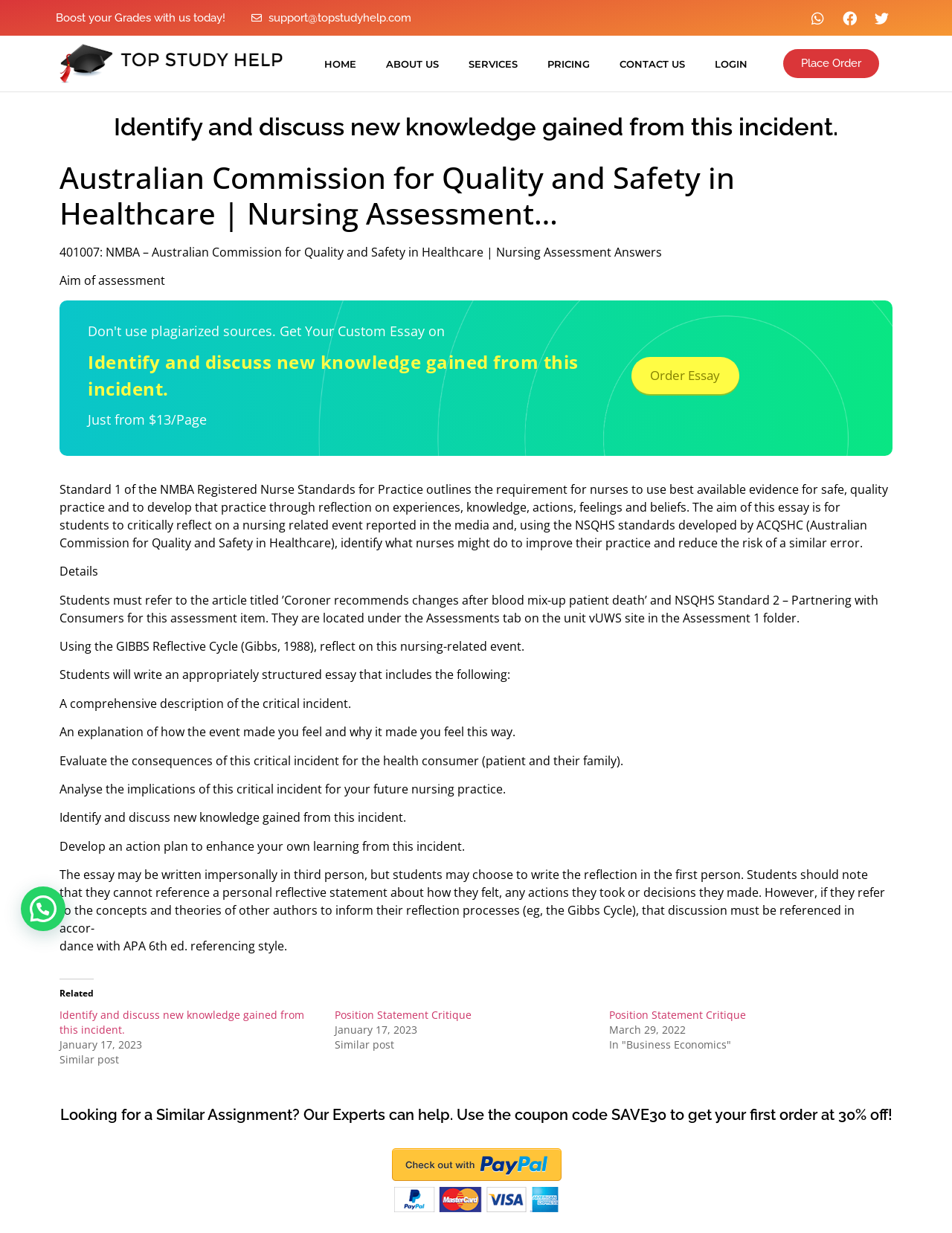What is the recommended referencing style for the essay?
Provide a comprehensive and detailed answer to the question.

The webpage specifies that the essay should be written in accordance with APA 6th ed. referencing style, as mentioned in the instruction 'Students should note that they cannot reference a personal reflective statement about how they felt, any actions they took or decisions they made. However, if they refer to the concepts and theories of other authors to inform their reflection processes (eg, the Gibbs Cycle), that discussion must be referenced in accordance with APA 6th ed. referencing style'.